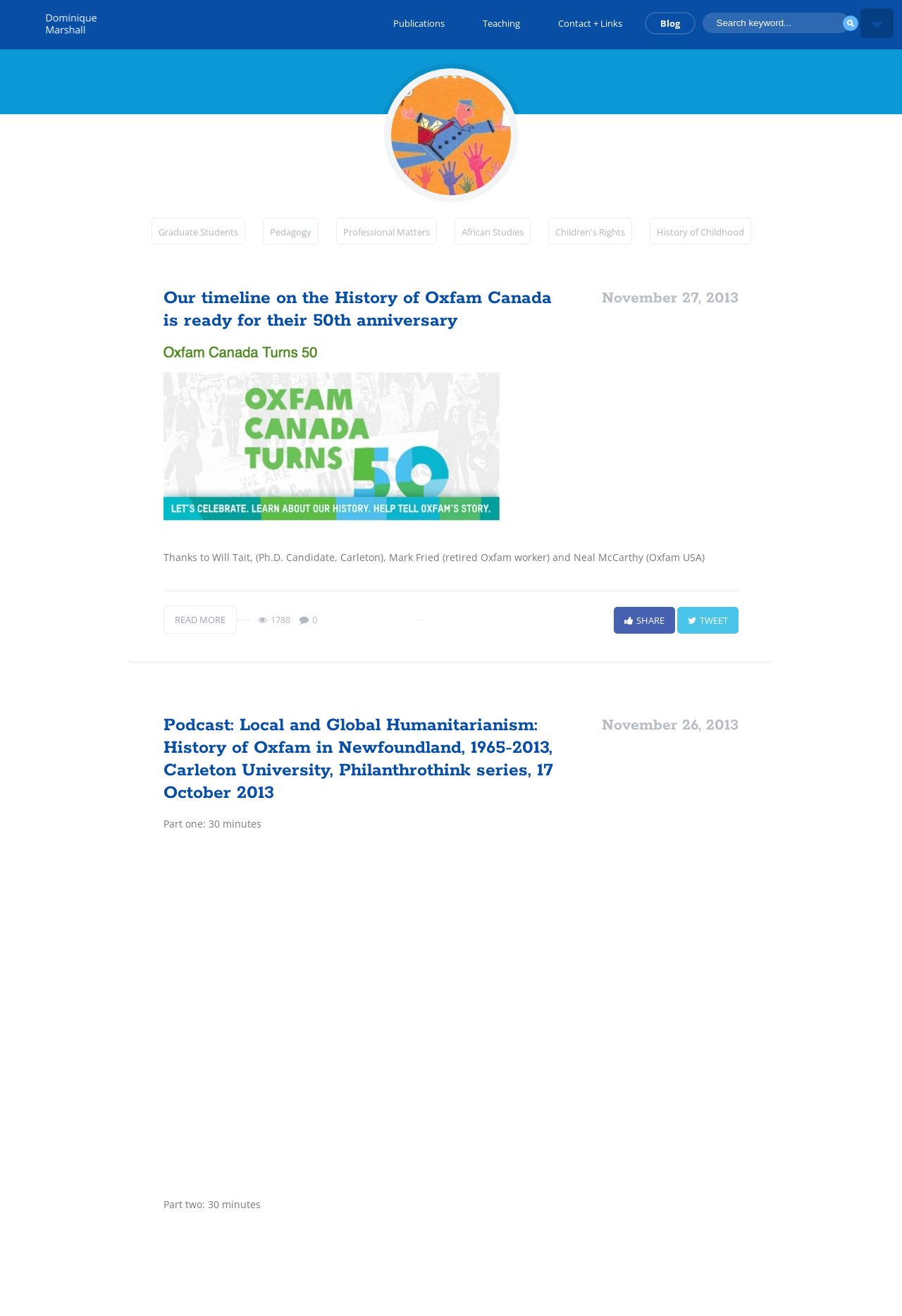What is the topic of the link 'Children's Rights'?
Please respond to the question thoroughly and include all relevant details.

The link 'Children's Rights' is a category or topic on the webpage, and it is likely related to the rights and welfare of children, as suggested by its name.